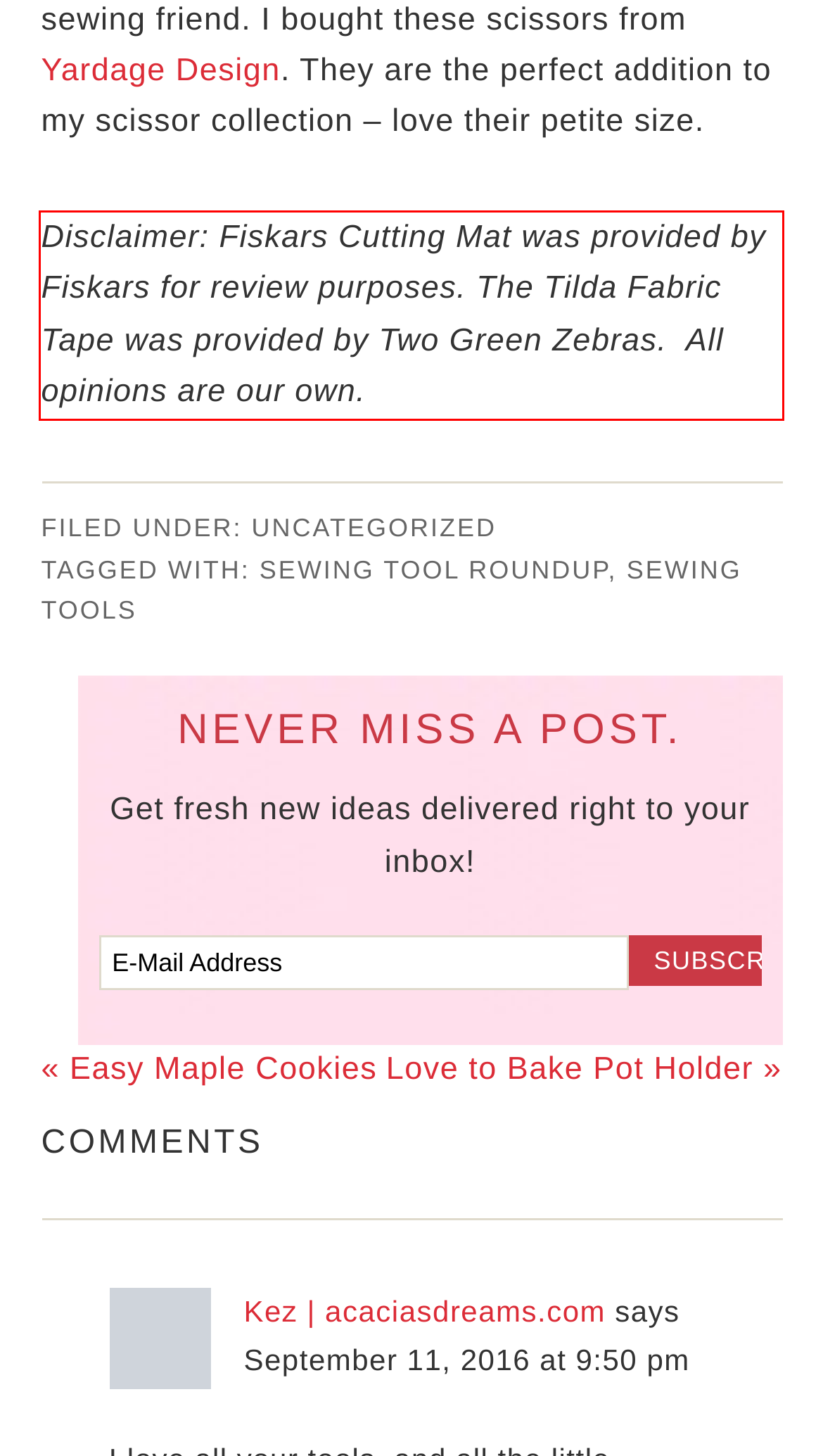You are presented with a screenshot containing a red rectangle. Extract the text found inside this red bounding box.

Disclaimer: Fiskars Cutting Mat was provided by Fiskars for review purposes. The Tilda Fabric Tape was provided by Two Green Zebras. All opinions are our own.